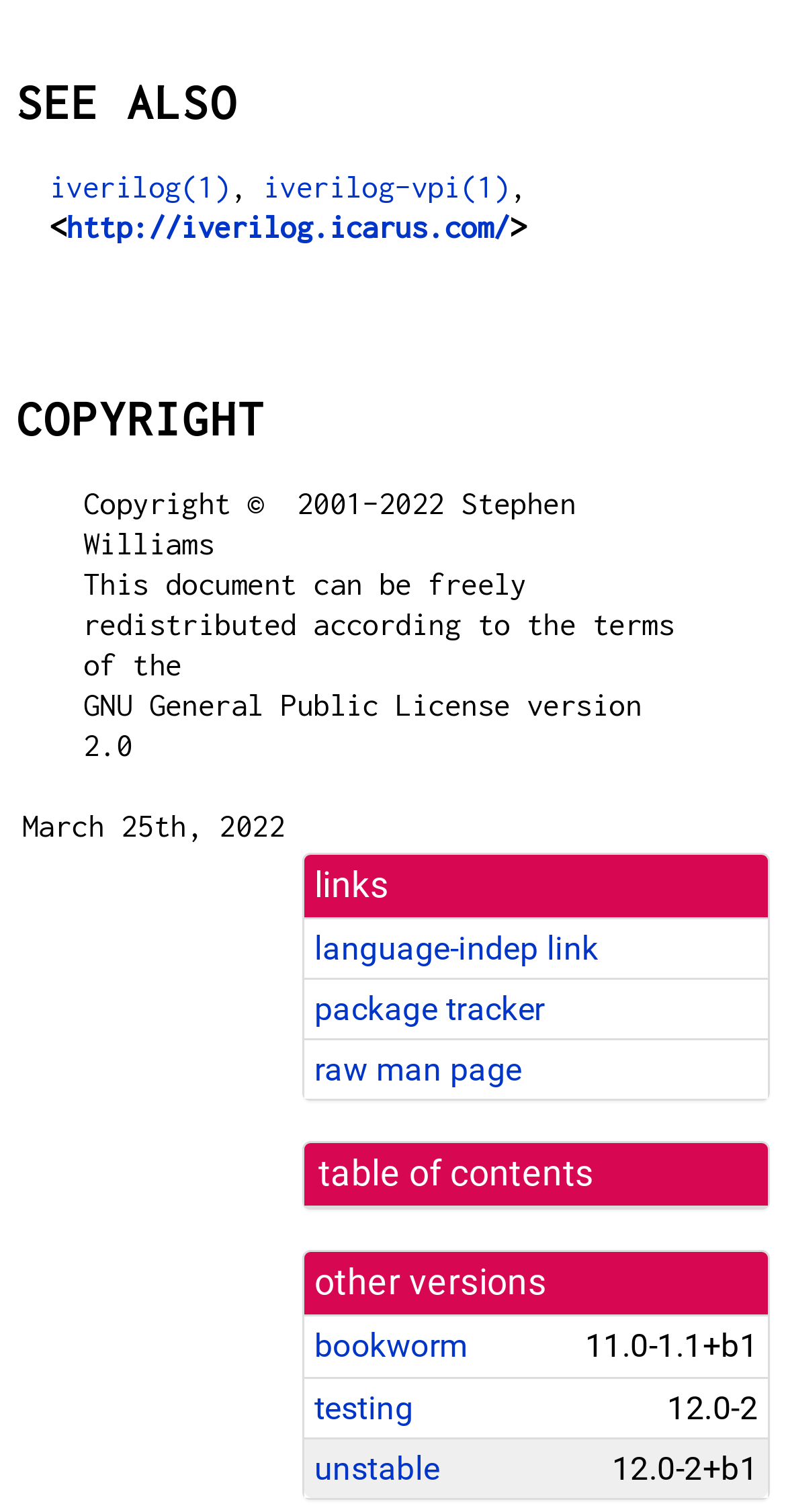Please provide a brief answer to the question using only one word or phrase: 
What is the first link under 'links'?

language-indep link